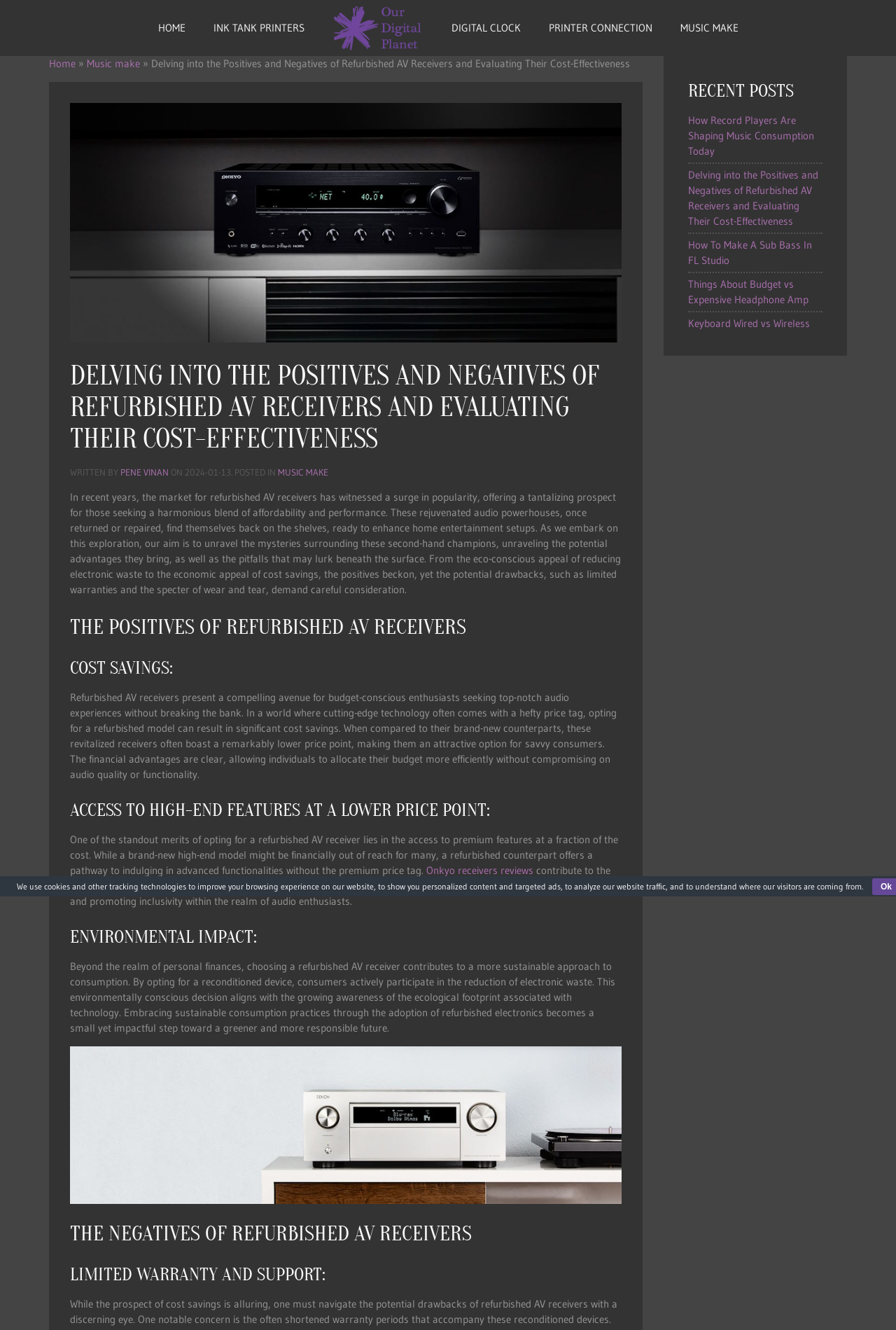Look at the image and write a detailed answer to the question: 
What is the topic of the article?

The topic of the article can be determined by reading the heading 'Delving into the Positives and Negatives of Refurbished AV Receivers and Evaluating Their Cost-Effectiveness' and the content of the article, which discusses the advantages and disadvantages of refurbished AV receivers.